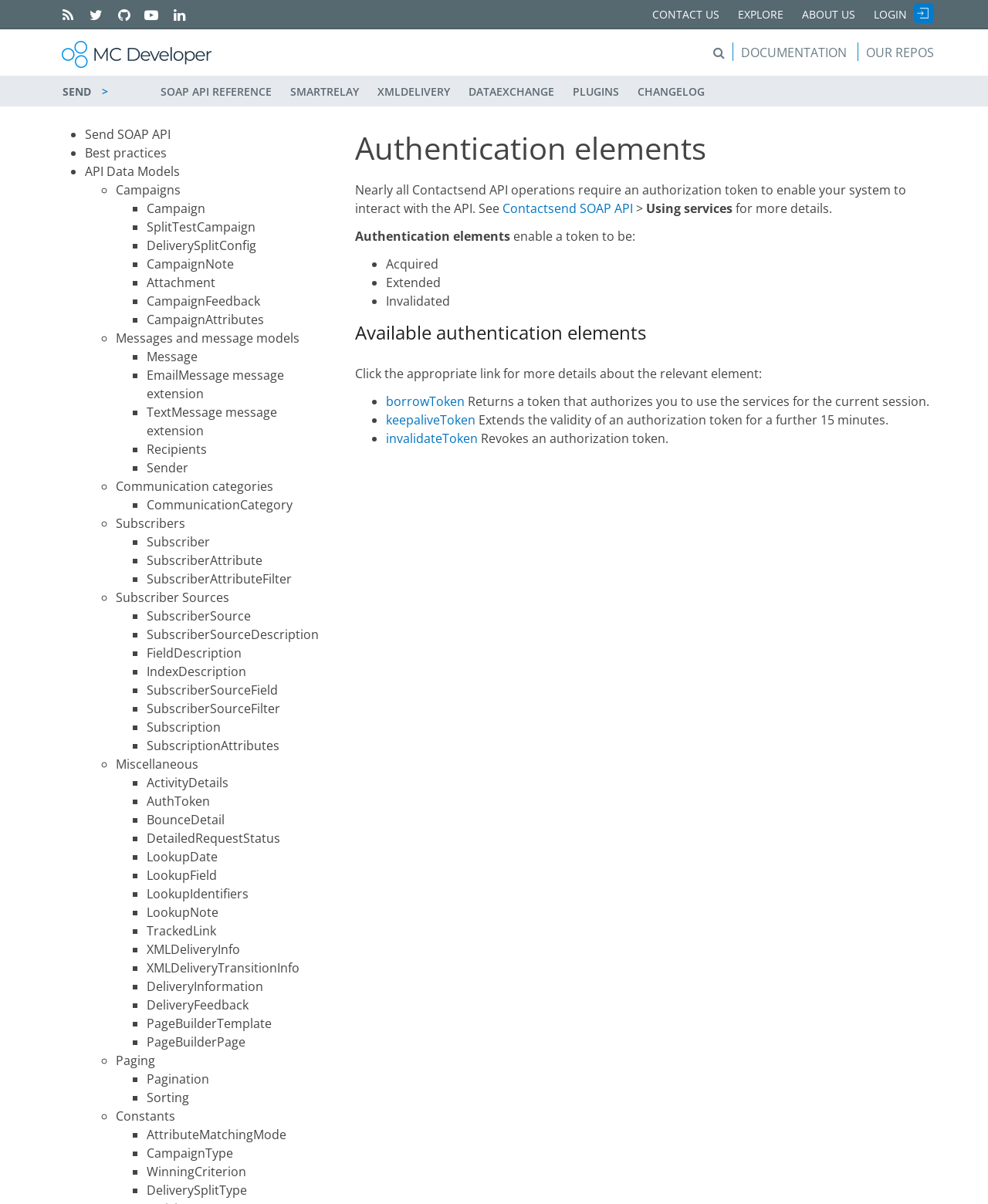Please identify the bounding box coordinates of the clickable area that will fulfill the following instruction: "Click the 'CONTACT US' link". The coordinates should be in the format of four float numbers between 0 and 1, i.e., [left, top, right, bottom].

[0.66, 0.006, 0.728, 0.018]